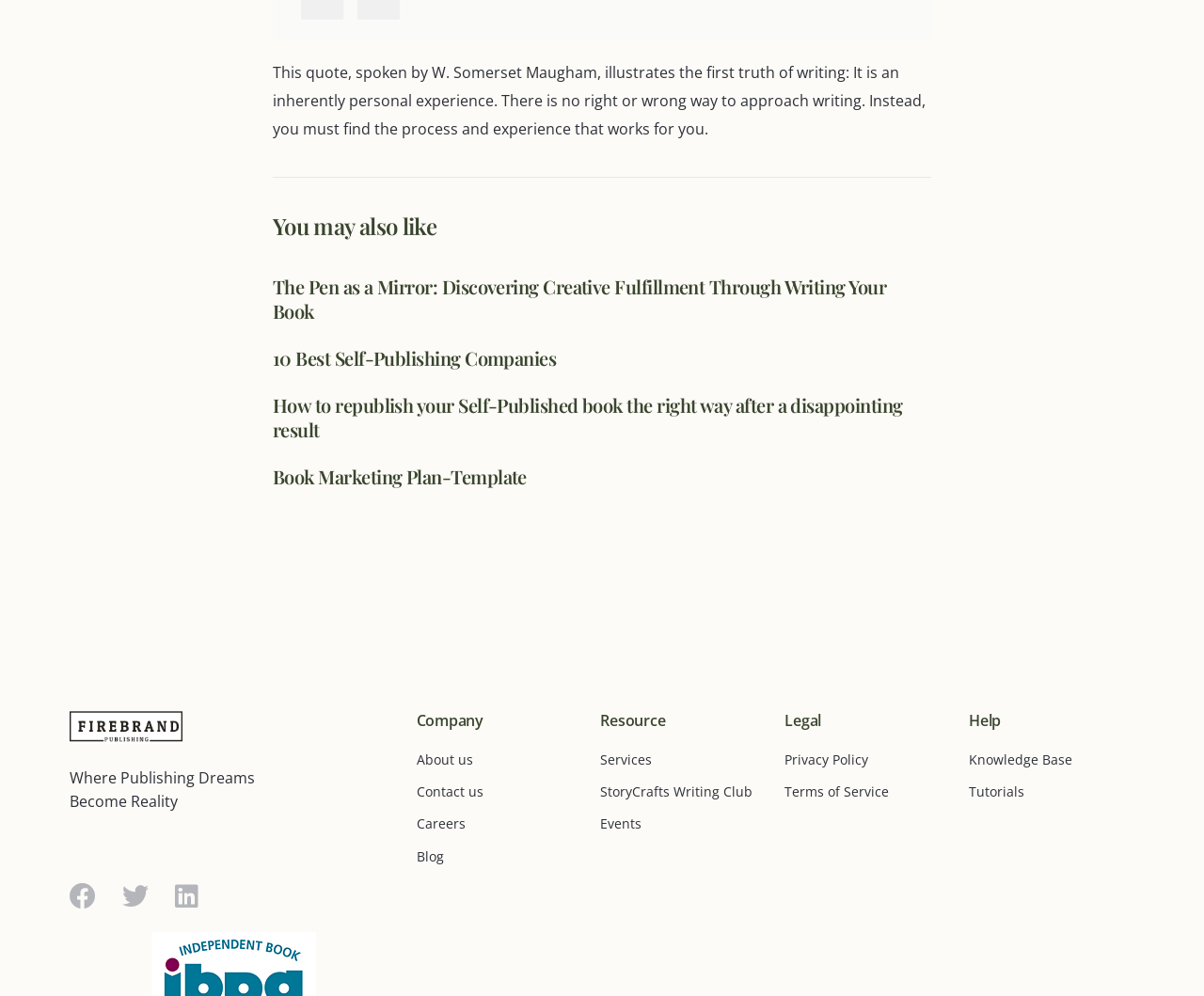Provide your answer in a single word or phrase: 
What is the quote about?

writing experience